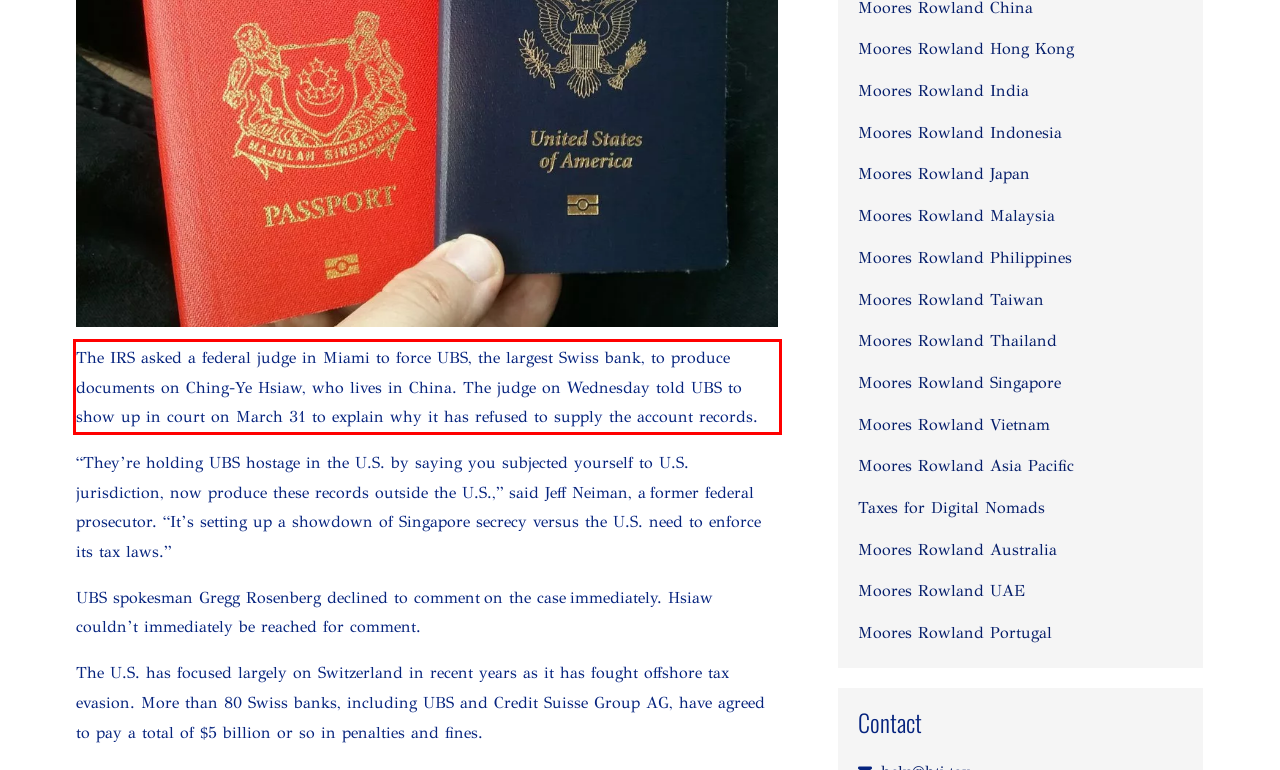Please perform OCR on the text content within the red bounding box that is highlighted in the provided webpage screenshot.

The IRS asked a federal judge in Miami to force UBS, the largest Swiss bank, to produce documents on Ching-Ye Hsiaw, who lives in China. The judge on Wednesday told UBS to show up in court on March 31 to explain why it has refused to supply the account records.